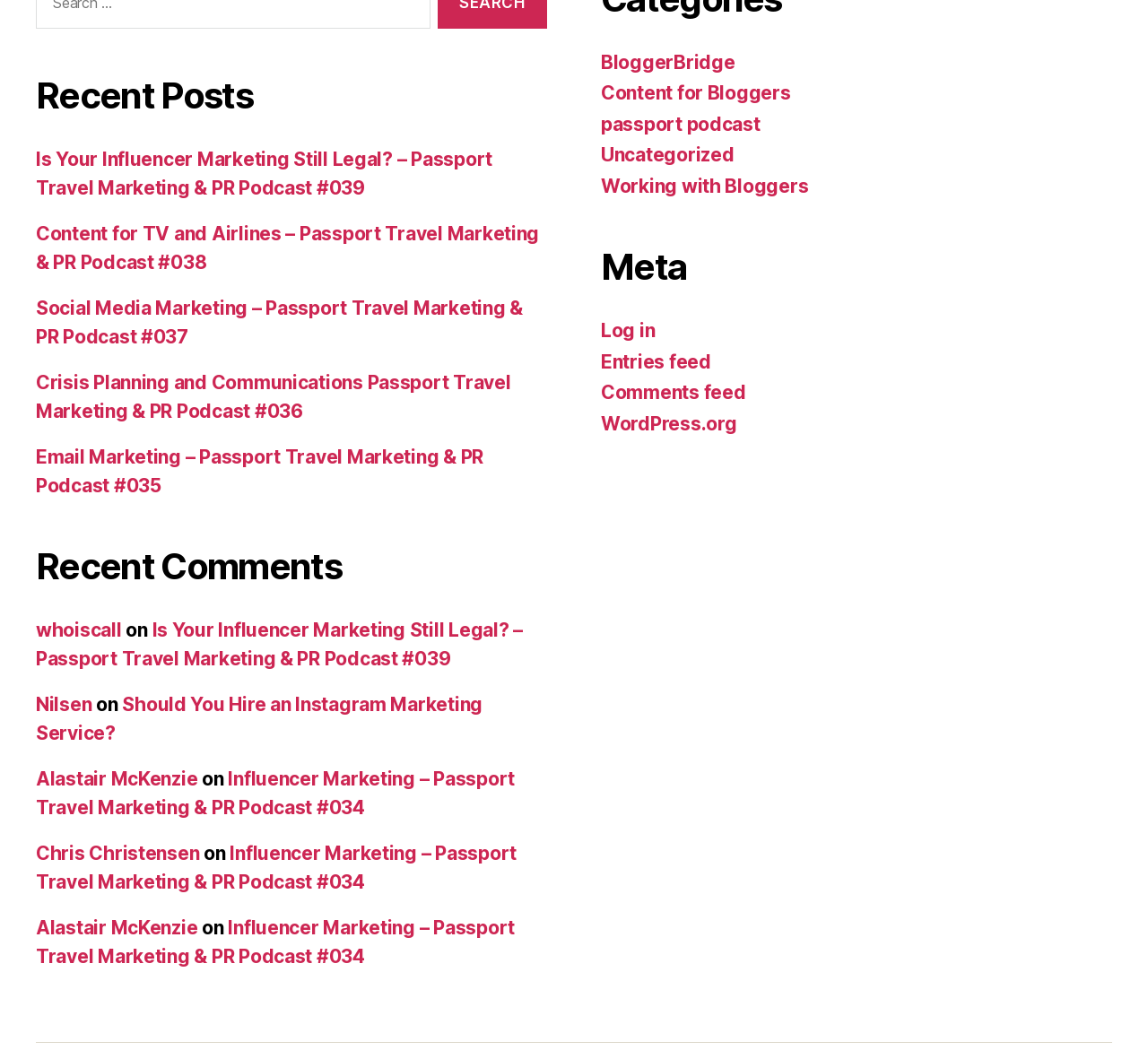Specify the bounding box coordinates of the area to click in order to execute this command: 'Explore categories'. The coordinates should consist of four float numbers ranging from 0 to 1, and should be formatted as [left, top, right, bottom].

[0.523, 0.046, 0.969, 0.189]